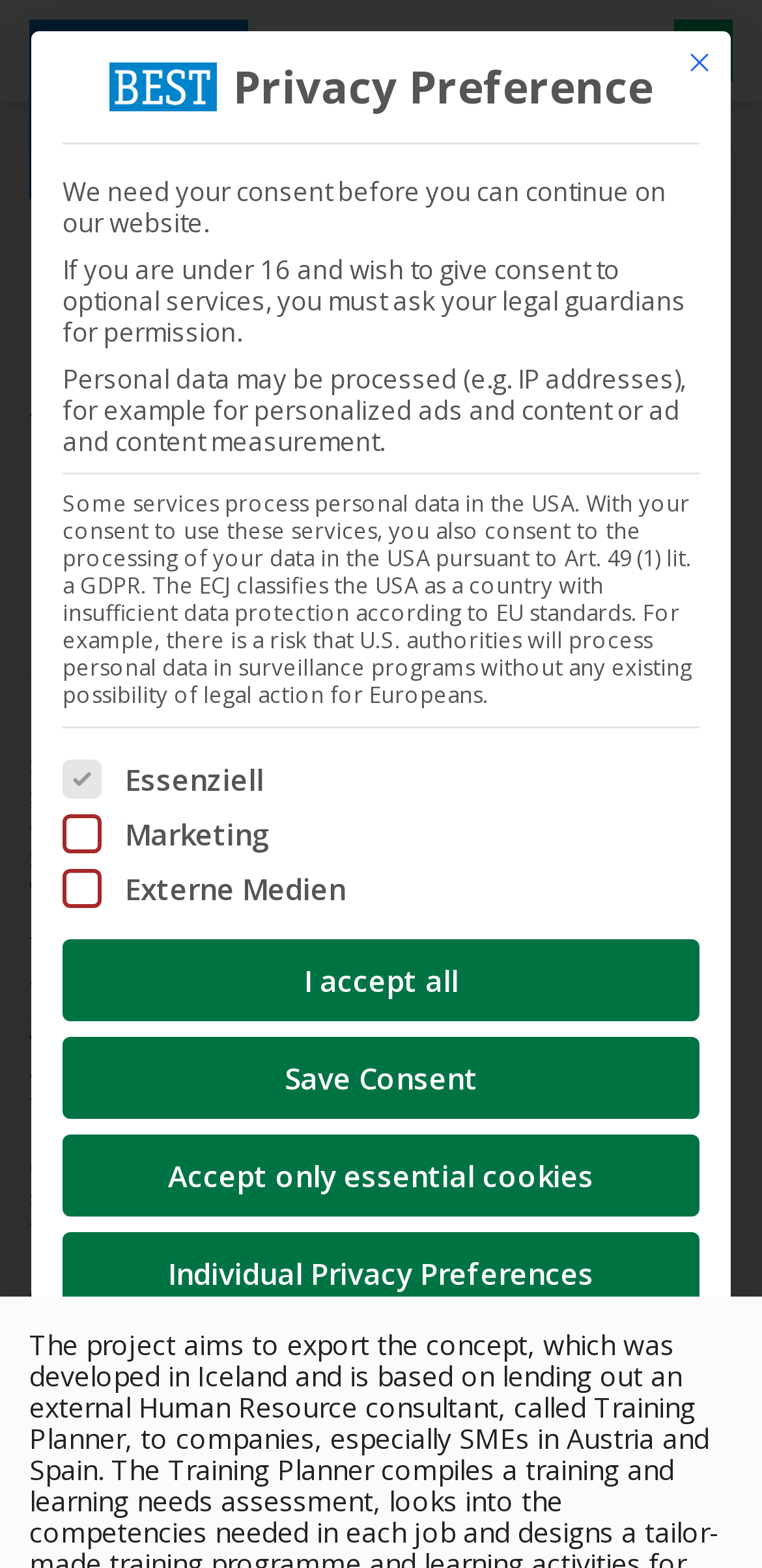Give a detailed overview of the webpage's appearance and contents.

The webpage is titled "T-Planner - BEST" and appears to be a vocational training and personal training website. At the top, there are several hidden links, including "BEST - Institute for vocational training and personal training GmbH", language options "DE" and "EN", and navigation links "Home", "International Projects", and "T-Planner".

A prominent alert dialog box, titled "Privacy Preference", occupies most of the page. It contains a heading, a paragraph of text, and several interactive elements. The paragraph explains the website's privacy policy, including the need for user consent to continue using the website, and the risks associated with processing personal data in the USA.

Below the paragraph, there are three checkboxes for selecting privacy preferences: "Essenziell", "Marketing", and "Externe Medien". The "Essenziell" checkbox is disabled and checked by default. 

Four buttons are arranged vertically below the checkboxes: "I accept all", "Save Consent", "Accept only essential cookies", and "Individual Privacy Preferences". 

At the bottom of the page, there are three more buttons: "Preferences", "Privacy Policy", and "Imprint".